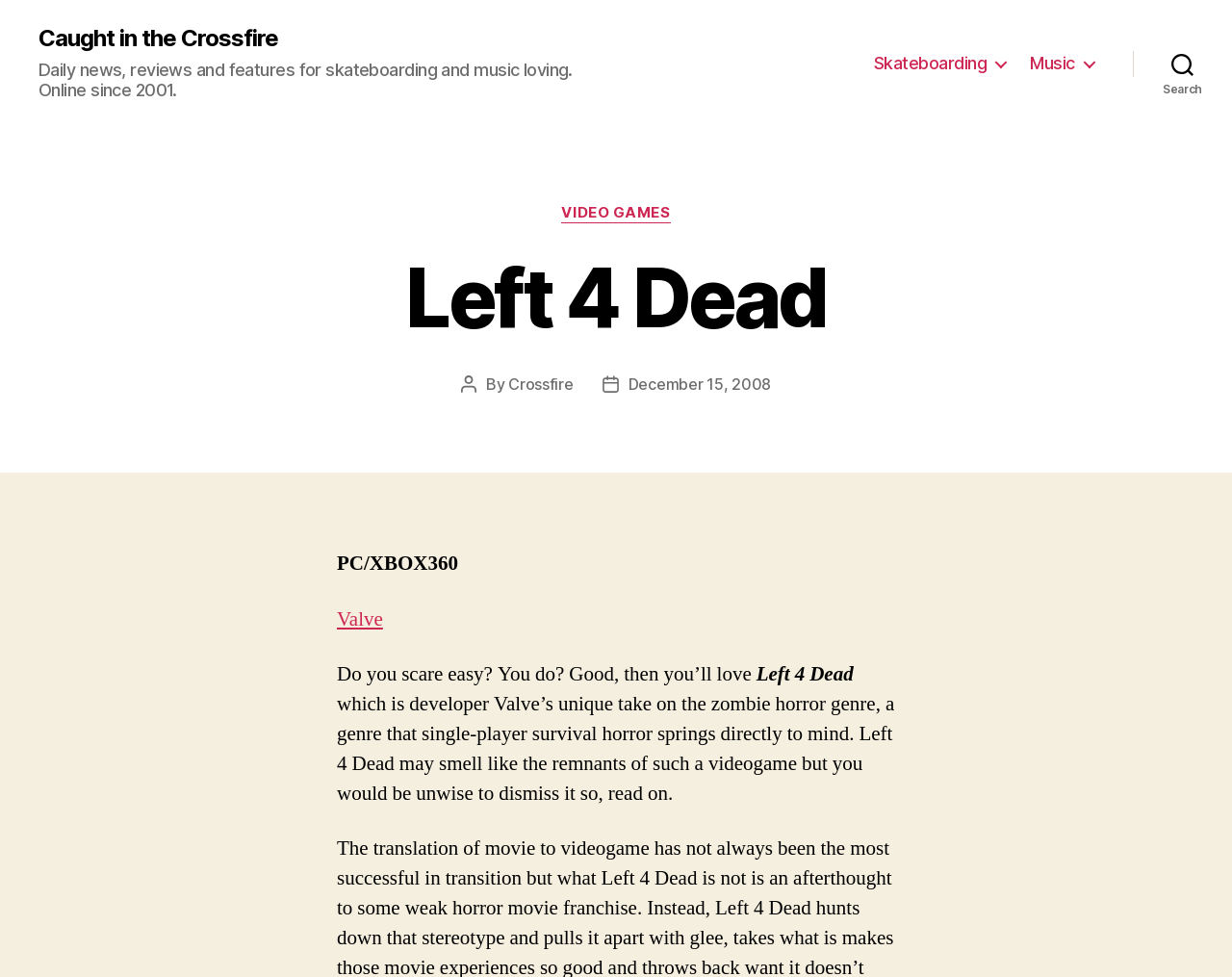Show the bounding box coordinates for the HTML element described as: "Video Games".

[0.456, 0.209, 0.544, 0.228]